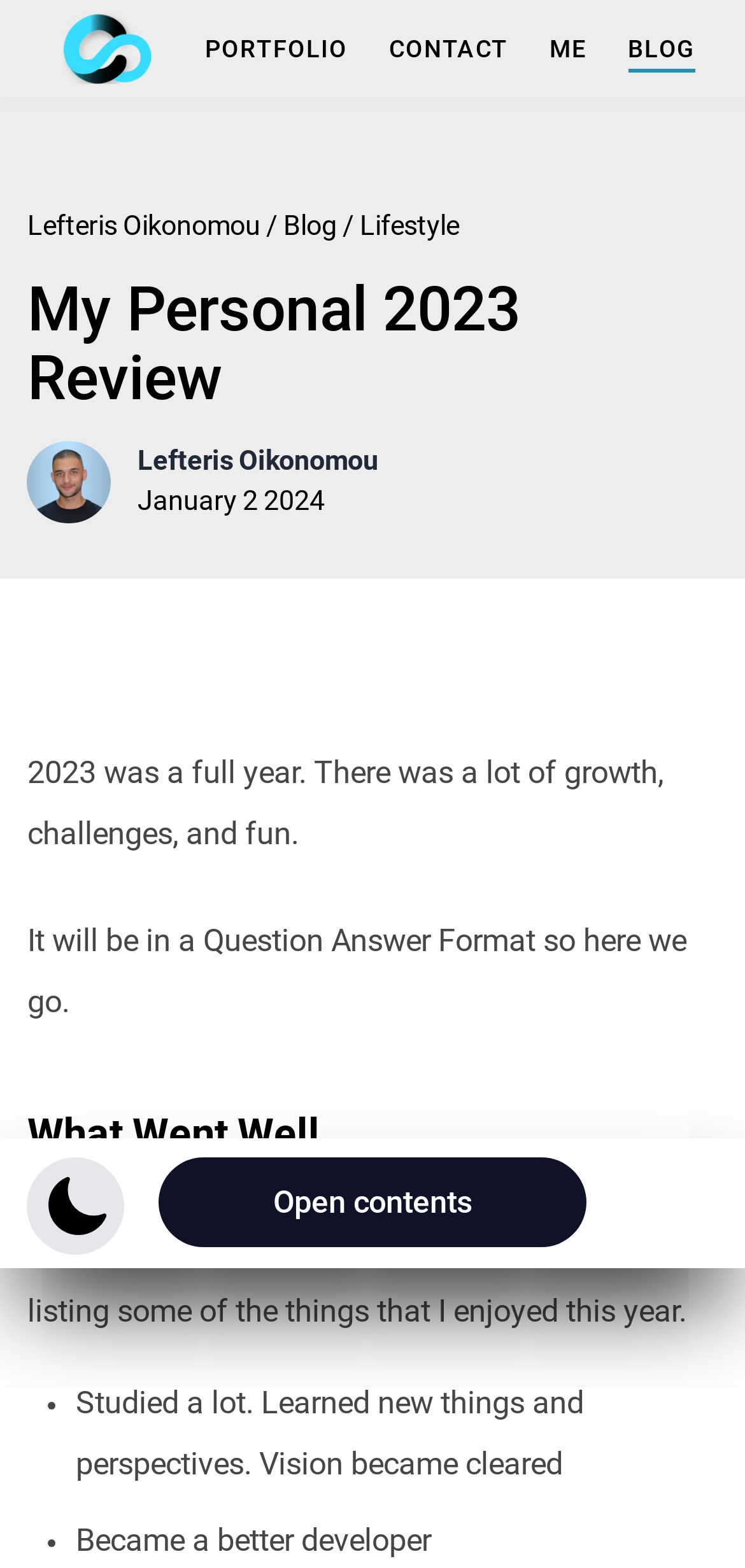Respond to the following question with a brief word or phrase:
What is the purpose of the button at the bottom of the webpage?

Open contents